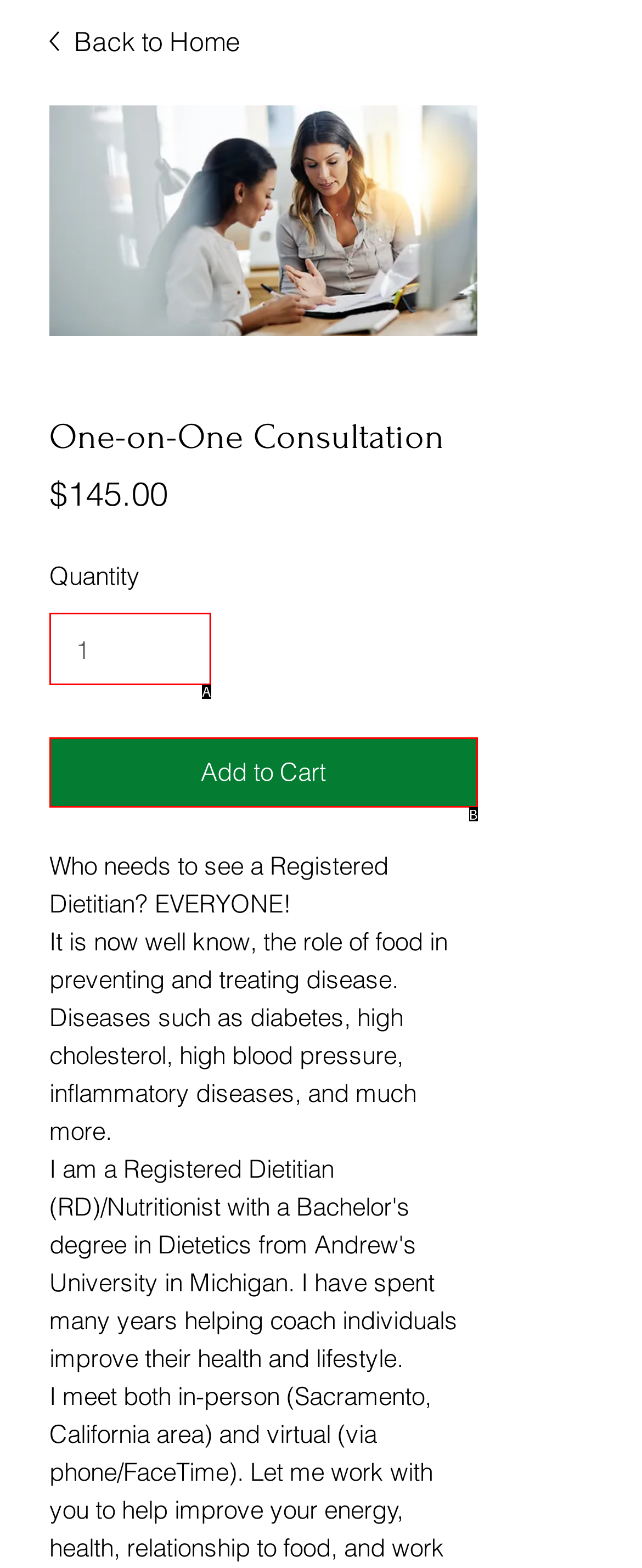Based on the description: News and our latest donations, identify the matching HTML element. Reply with the letter of the correct option directly.

None